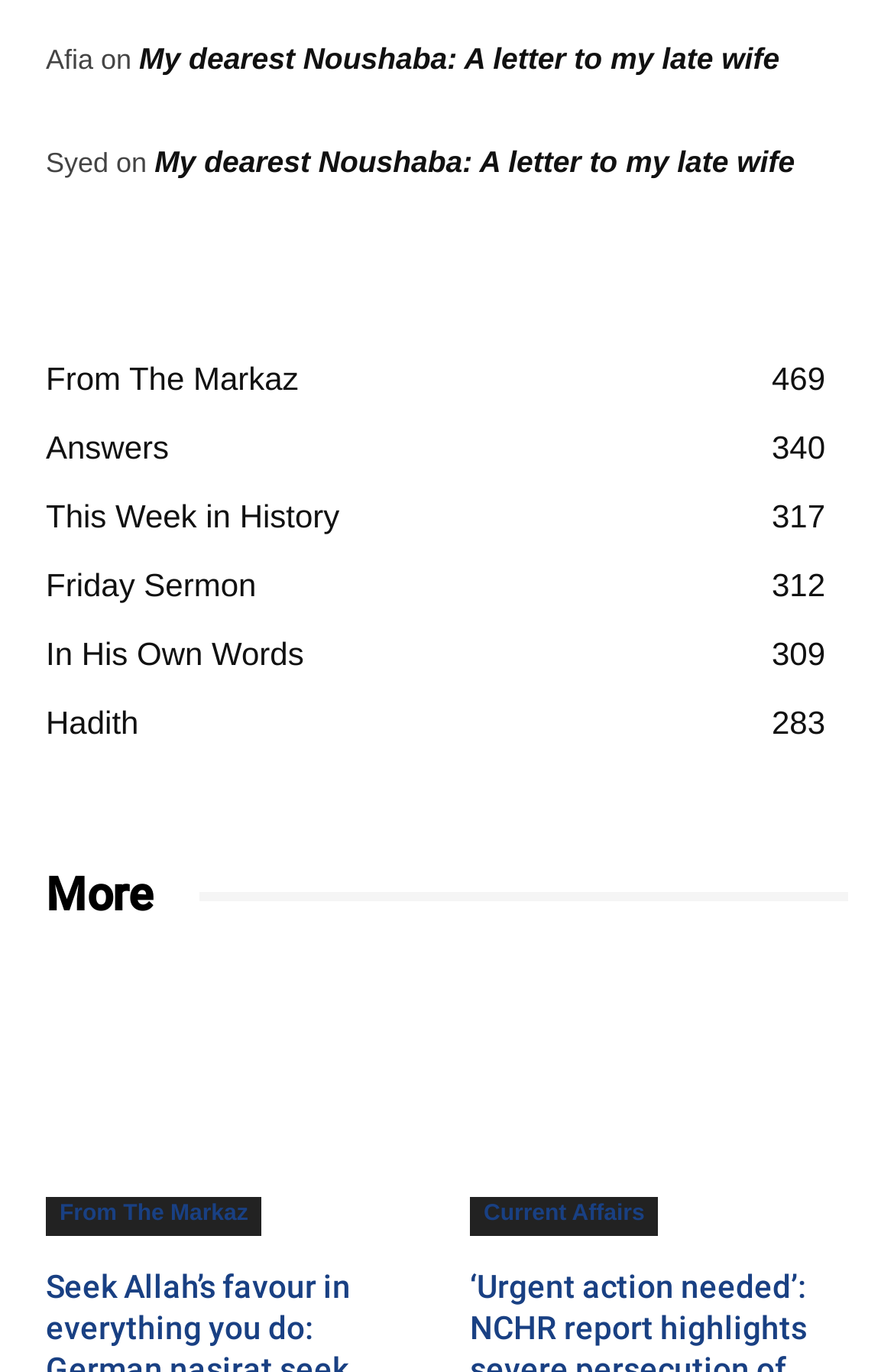Please specify the bounding box coordinates of the element that should be clicked to execute the given instruction: 'Explore the section 'This Week in History''. Ensure the coordinates are four float numbers between 0 and 1, expressed as [left, top, right, bottom].

[0.051, 0.363, 0.38, 0.39]